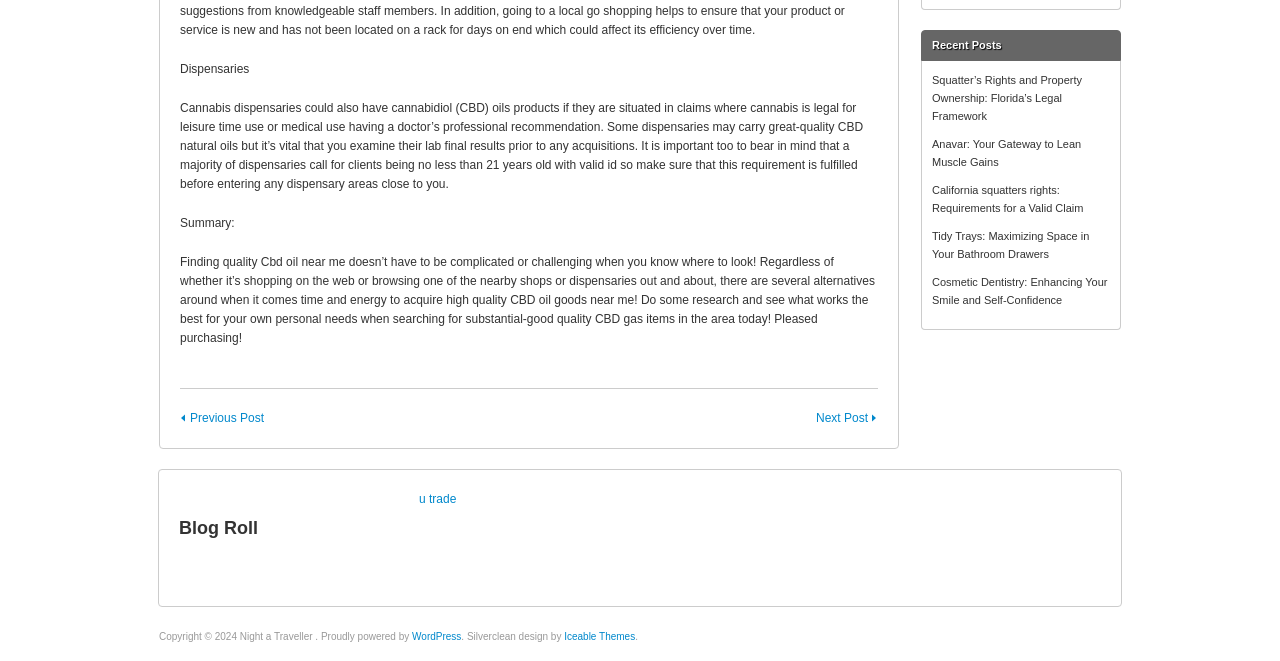Provide the bounding box coordinates of the HTML element described by the text: "Print". The coordinates should be in the format [left, top, right, bottom] with values between 0 and 1.

None